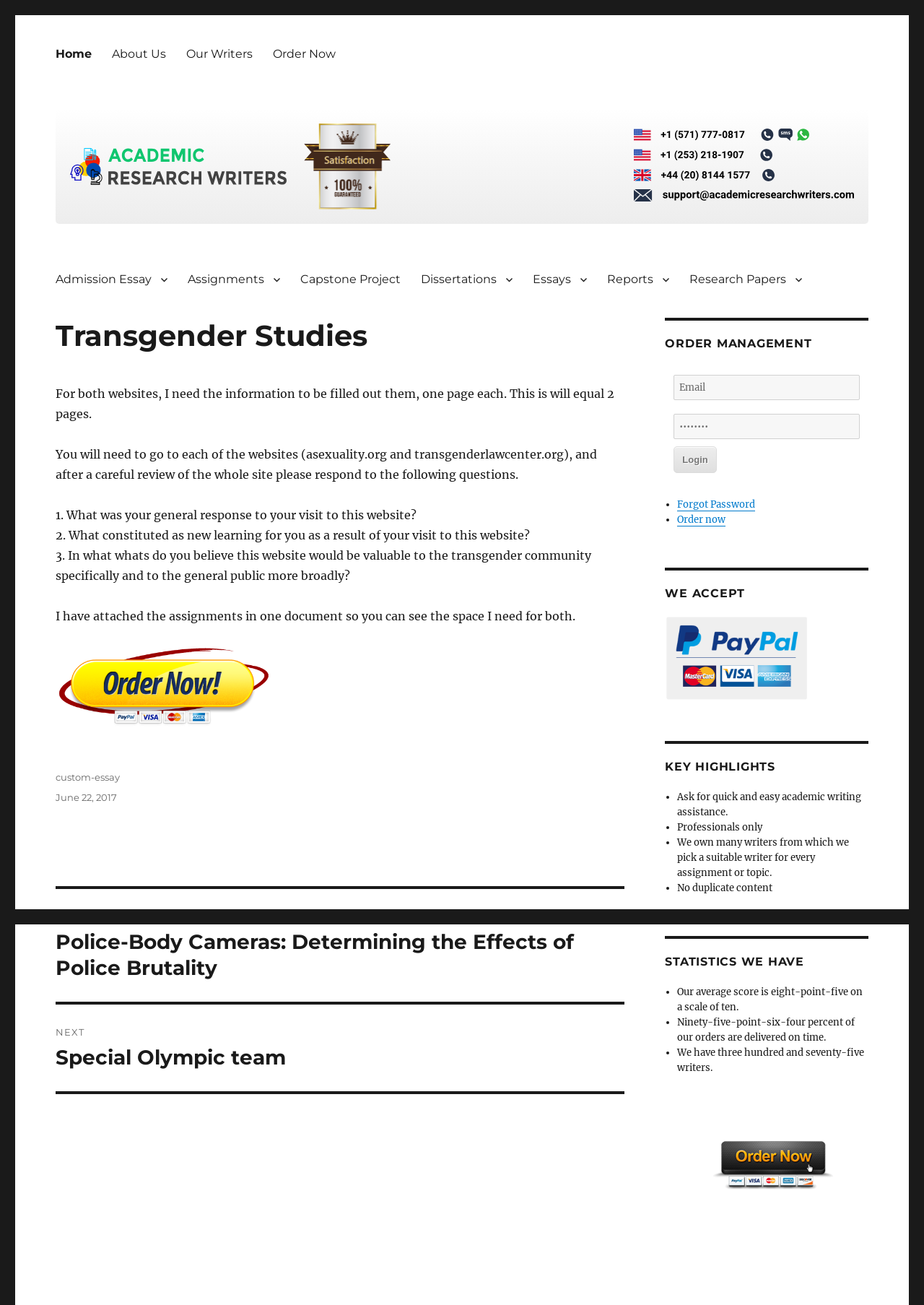Find the bounding box coordinates of the area to click in order to follow the instruction: "Click on the 'Home' link".

[0.049, 0.029, 0.11, 0.053]